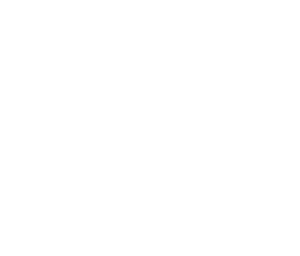Answer the question below with a single word or a brief phrase: 
What is the focus of the game?

Animal welfare and nurturing